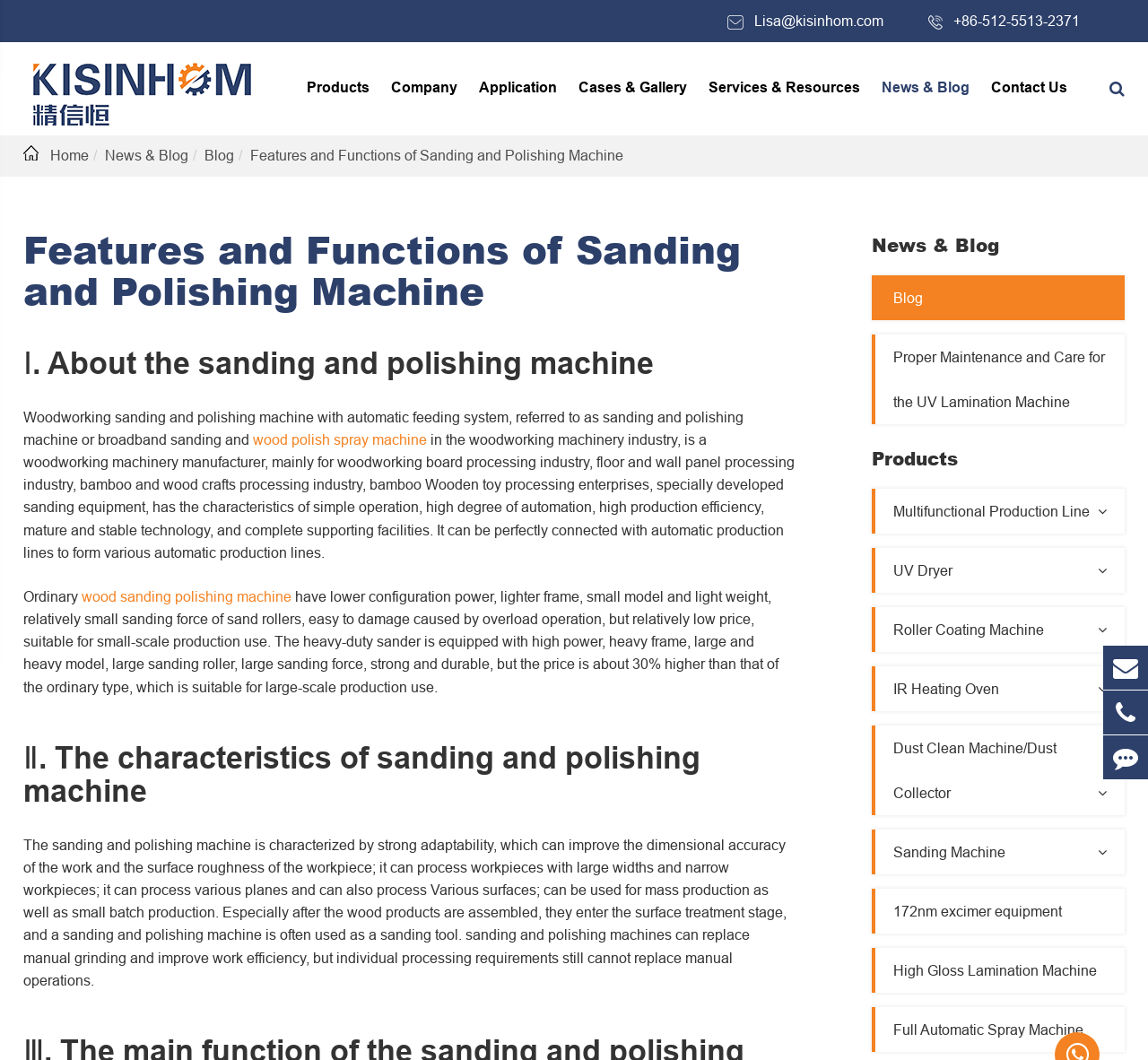What is the company name of the website?
Utilize the information in the image to give a detailed answer to the question.

I found the company name by looking at the top-left corner of the webpage, where it is displayed as a link.